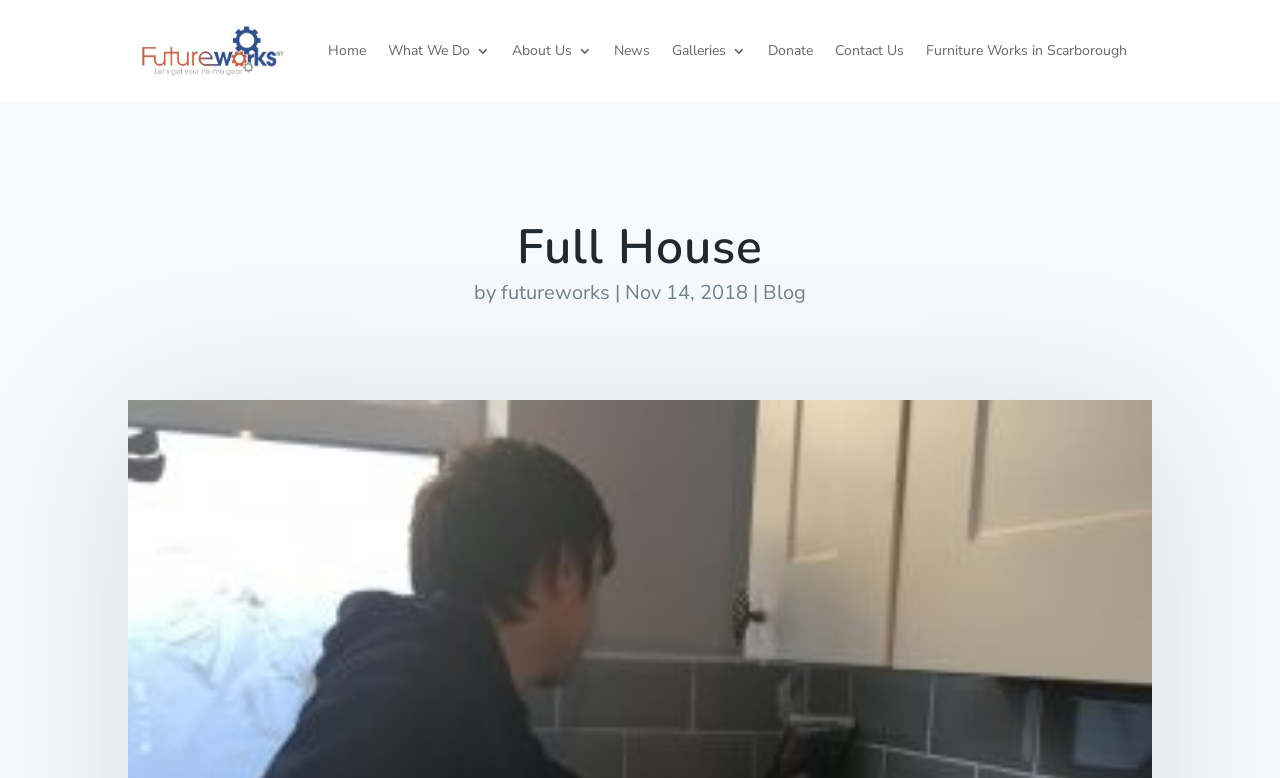Please specify the bounding box coordinates in the format (top-left x, top-left y, bottom-right x, bottom-right y), with values ranging from 0 to 1. Identify the bounding box for the UI component described as follows: Furniture Works in Scarborough

[0.723, 0.017, 0.88, 0.114]